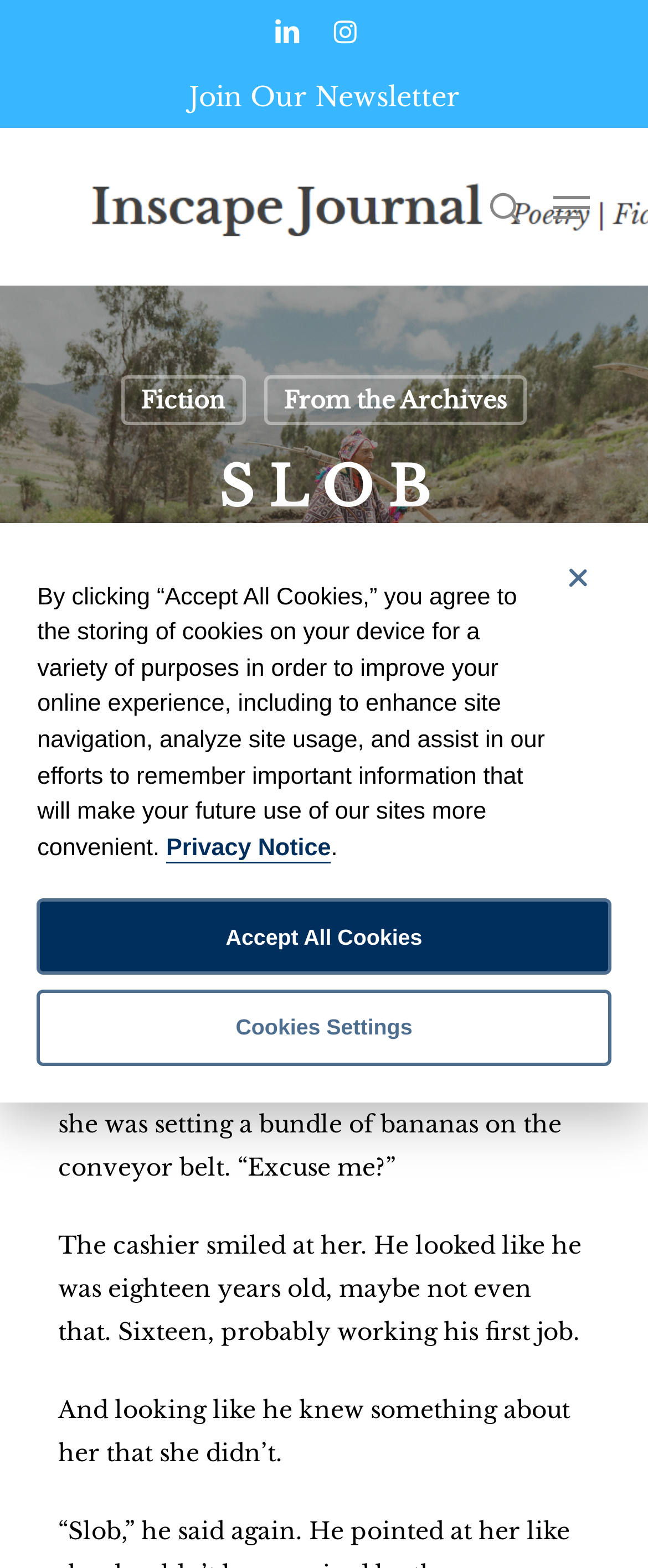Offer an in-depth caption of the entire webpage.

This webpage is a literary magazine called "S L O B – Inscape" that features poetry, fiction, nonfiction, and art. At the top right corner, there are social media links to LinkedIn and Instagram. Below these links, there is a "Join Our Newsletter" link. 

On the top left side, there is a search bar with a "Search" textbox and a "Close Search" link next to it. Below the search bar, there is a navigation menu that can be expanded, which includes links to "Fiction", "From the Archives", and "Home". The title "S L O B" is displayed prominently in the middle of the page.

The main content of the page is a short story or fiction piece, which starts with the heading "By Shayla Frandsen". The story is divided into several paragraphs, describing a scene where a cashier addresses a woman as "Slob" and their subsequent interaction.

At the bottom of the page, there is a modal dialog box that appears to be a cookie consent notice. It contains a message explaining the use of cookies on the site, along with buttons to "Accept All Cookies", "Cookies Settings", and a "Close" button. There is also a link to the "Privacy Notice" within the dialog box.